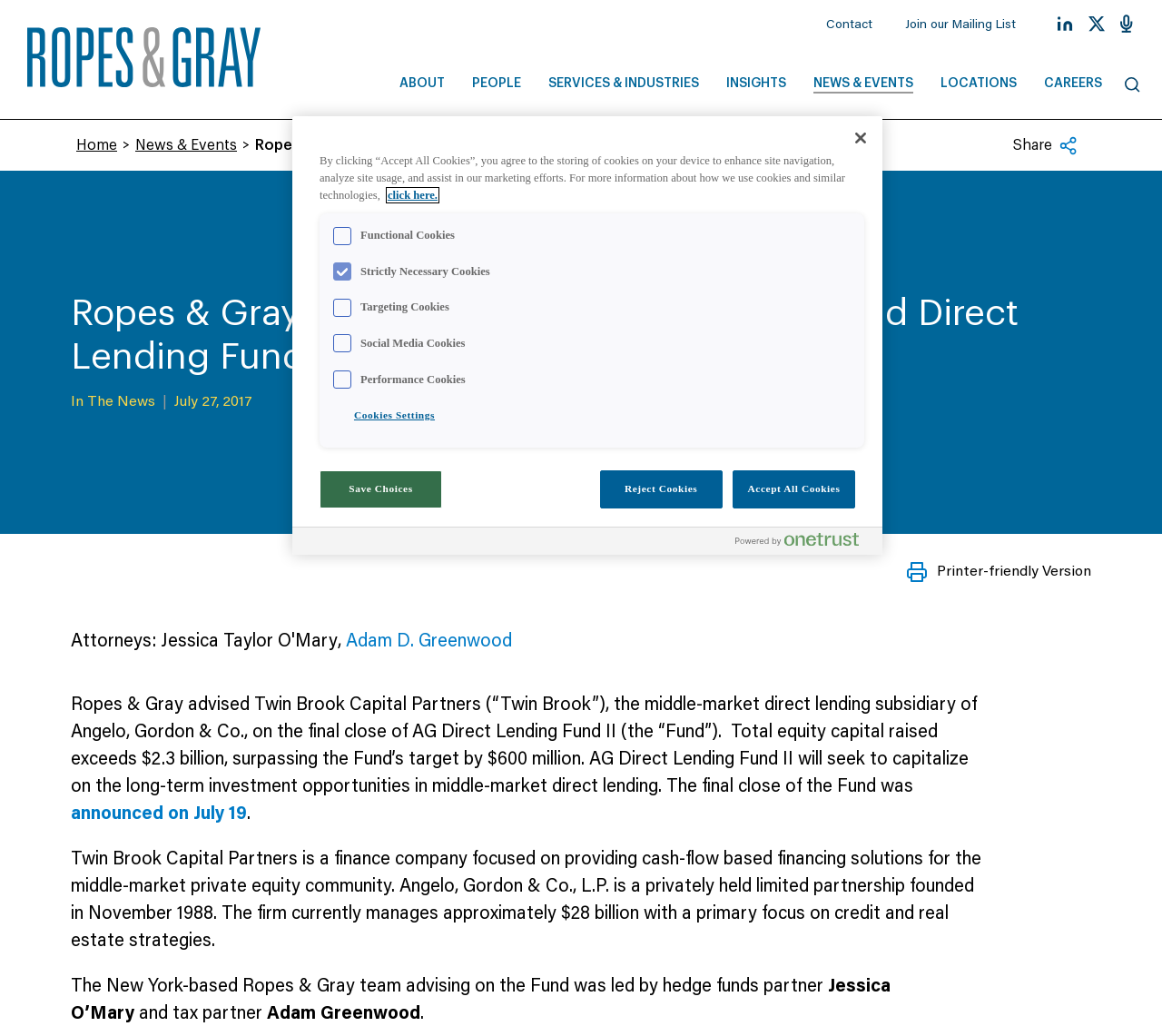Construct a comprehensive description capturing every detail on the webpage.

This webpage is about Ropes & Gray advising on Angelo, Gordon Second Direct Lending Fund. At the top left corner, there is a Ropes & Gray logo, and next to it, there are links to 'Contact', 'Join our Mailing List', 'linkedin', 'twitter', and 'podcasts'. Below these links, there is a navigation menu with links to 'ABOUT', 'PEOPLE', 'SERVICES & INDUSTRIES', 'INSIGHTS', 'NEWS & EVENTS', 'LOCATIONS', and 'CAREERS'.

The main content of the webpage is an article about Ropes & Gray advising on Angelo, Gordon Second Direct Lending Fund. The article has a heading and a subheading 'In The News' with a date 'July 27, 2017'. The article text is divided into several paragraphs, and it mentions that Ropes & Gray advised Twin Brook Capital Partners on the final close of AG Direct Lending Fund II, which raised over $2.3 billion. The article also provides information about Twin Brook Capital Partners and Angelo, Gordon & Co., L.P.

On the right side of the article, there is a 'Share' button with links to share the article on LinkedIn, Facebook, Twitter, and Email. Below the article, there is a link to a 'Printer-friendly Version' of the article.

At the bottom of the webpage, there is a cookie banner with a 'Privacy' alert dialog. The dialog has checkboxes for different types of cookies, including Functional Cookies, Strictly Necessary Cookies, Targeting Cookies, Social Media Cookies, and Performance Cookies. There are also buttons to 'Cookies Settings', 'Save Choices', 'Reject Cookies', and 'Accept All Cookies'.